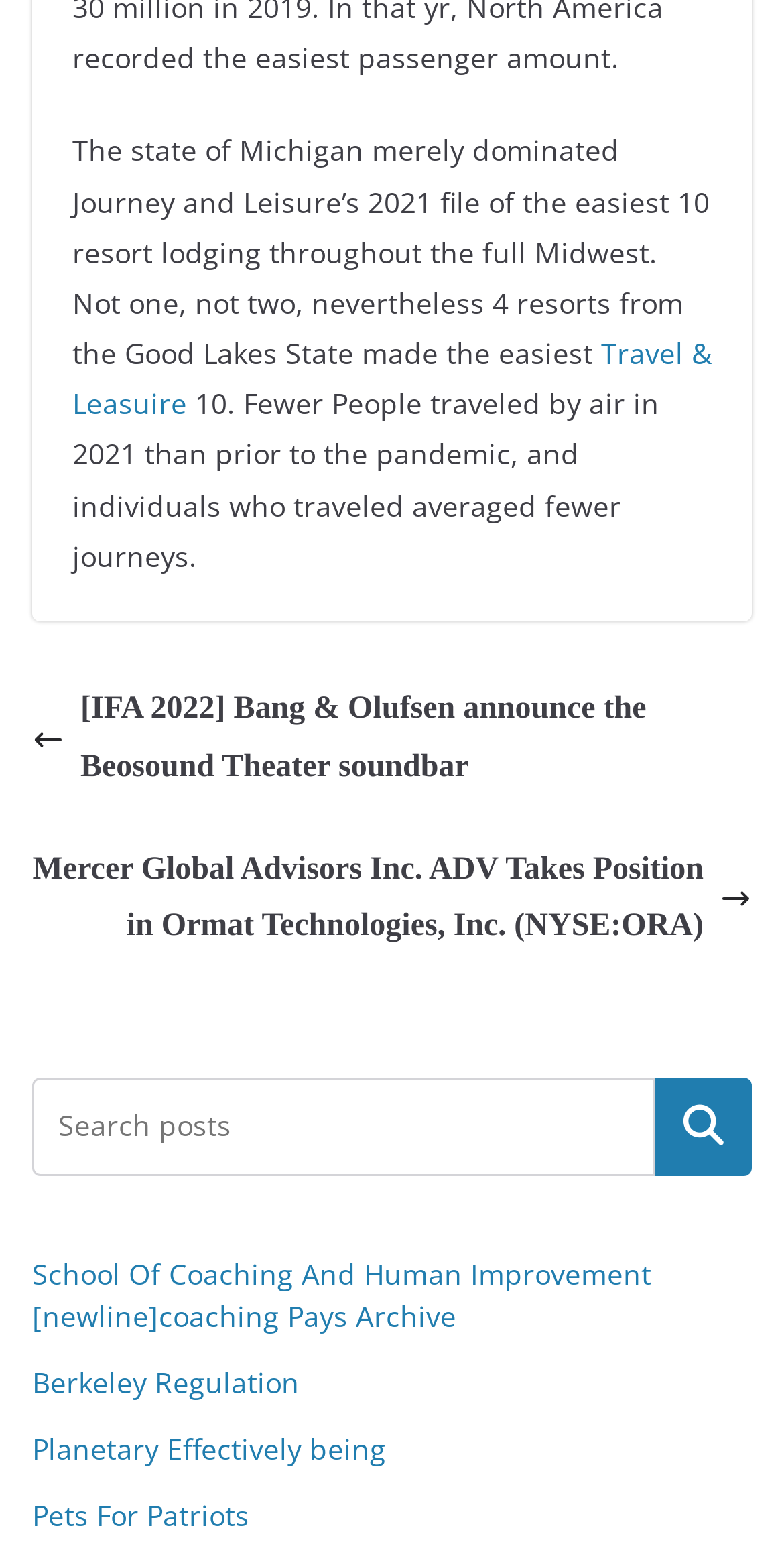What is the content of the second image? Look at the image and give a one-word or short phrase answer.

Unknown